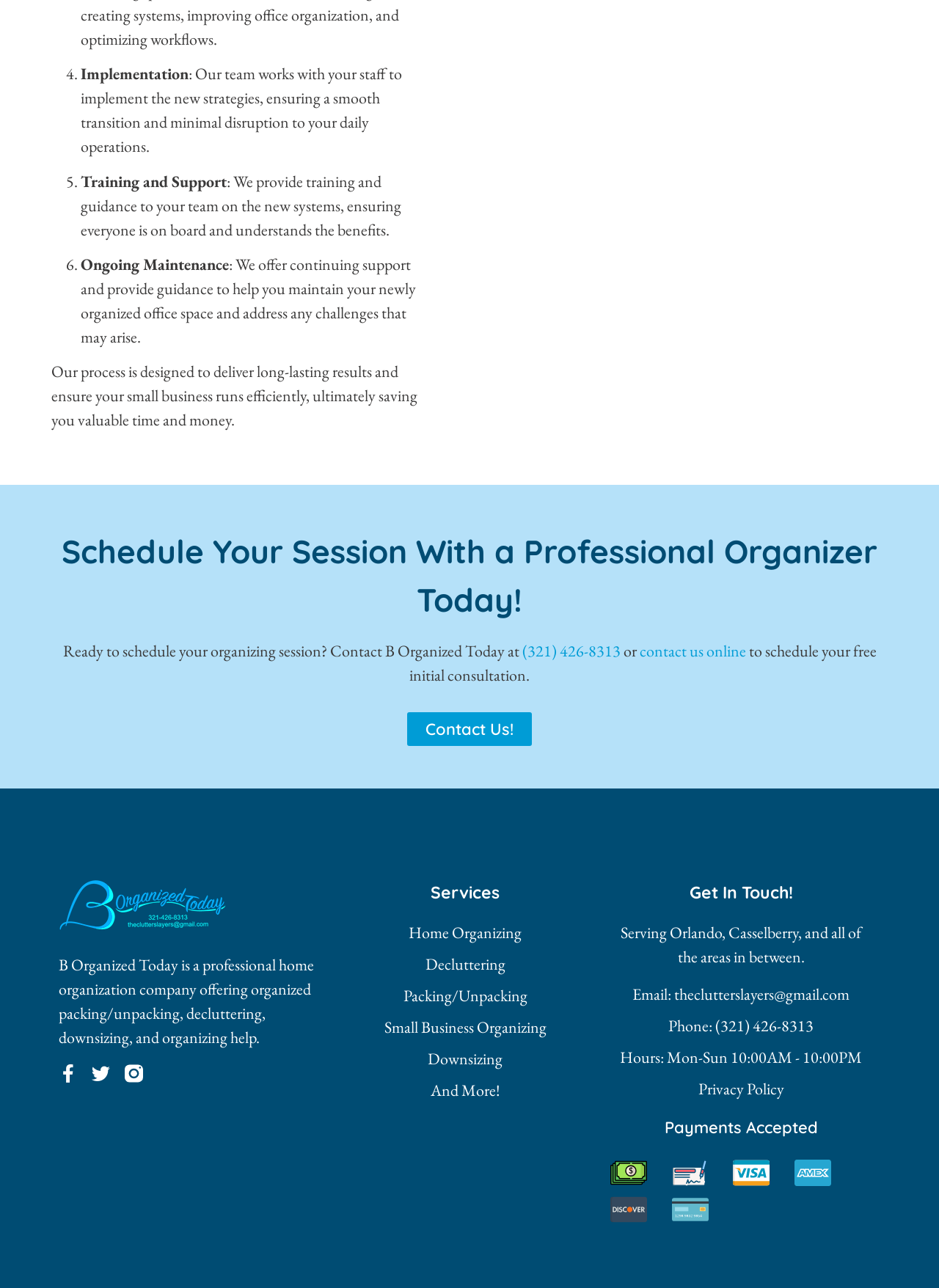Please mark the clickable region by giving the bounding box coordinates needed to complete this instruction: "Click the 'Contact Us!' link".

[0.434, 0.553, 0.566, 0.579]